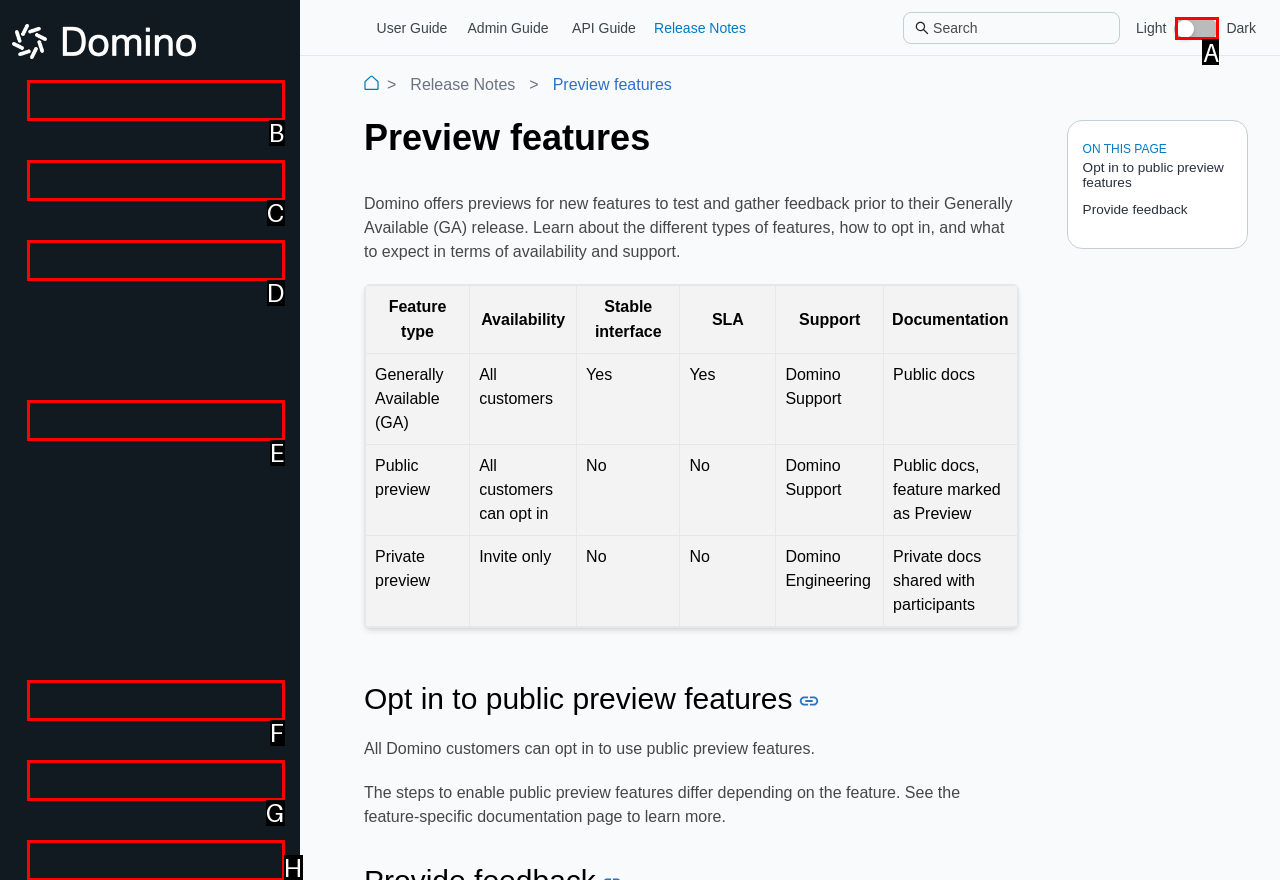Identify the HTML element you need to click to achieve the task: Toggle the light/dark mode switch. Respond with the corresponding letter of the option.

A